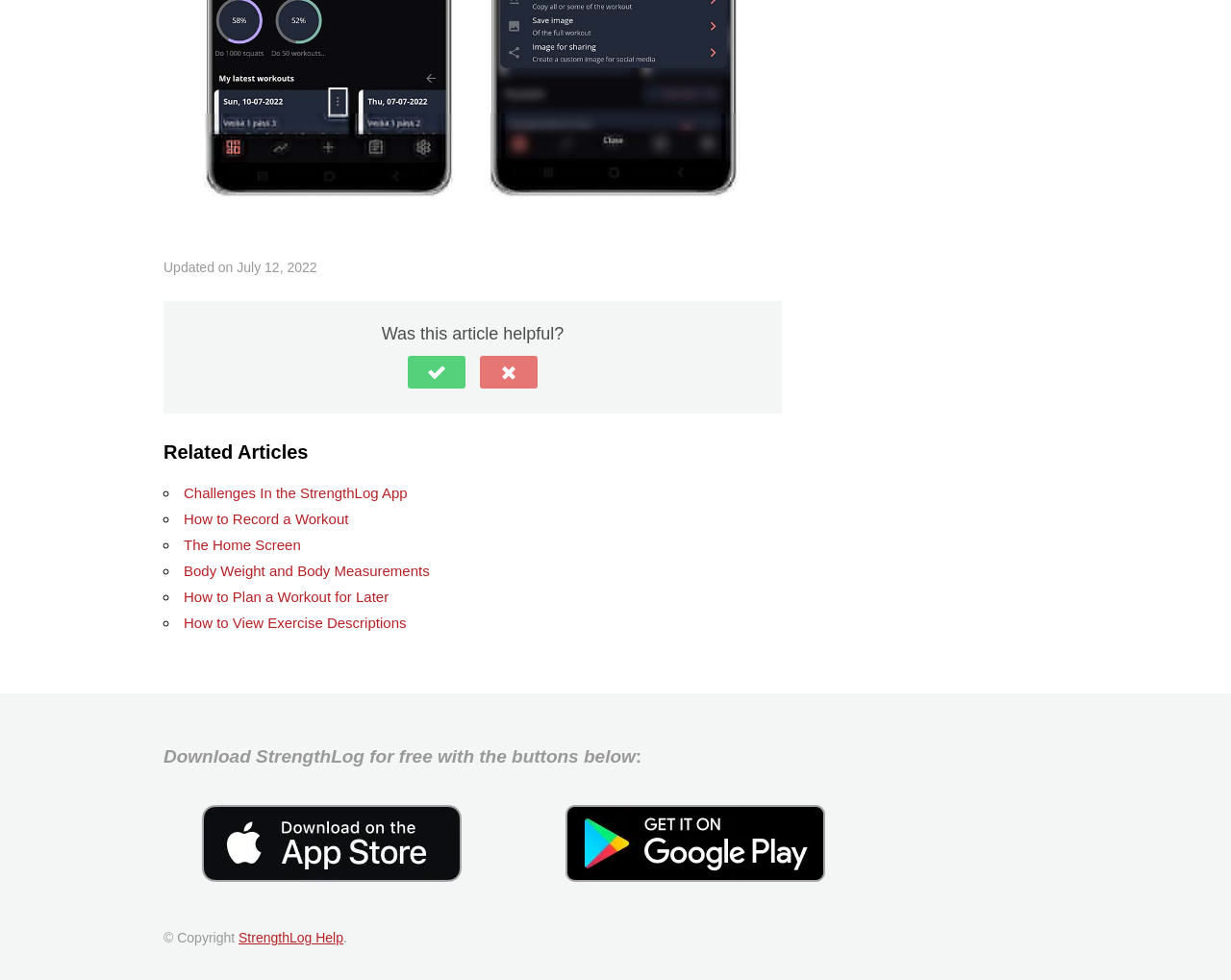Please locate the bounding box coordinates for the element that should be clicked to achieve the following instruction: "Click the 'Yes' button". Ensure the coordinates are given as four float numbers between 0 and 1, i.e., [left, top, right, bottom].

[0.331, 0.363, 0.378, 0.397]